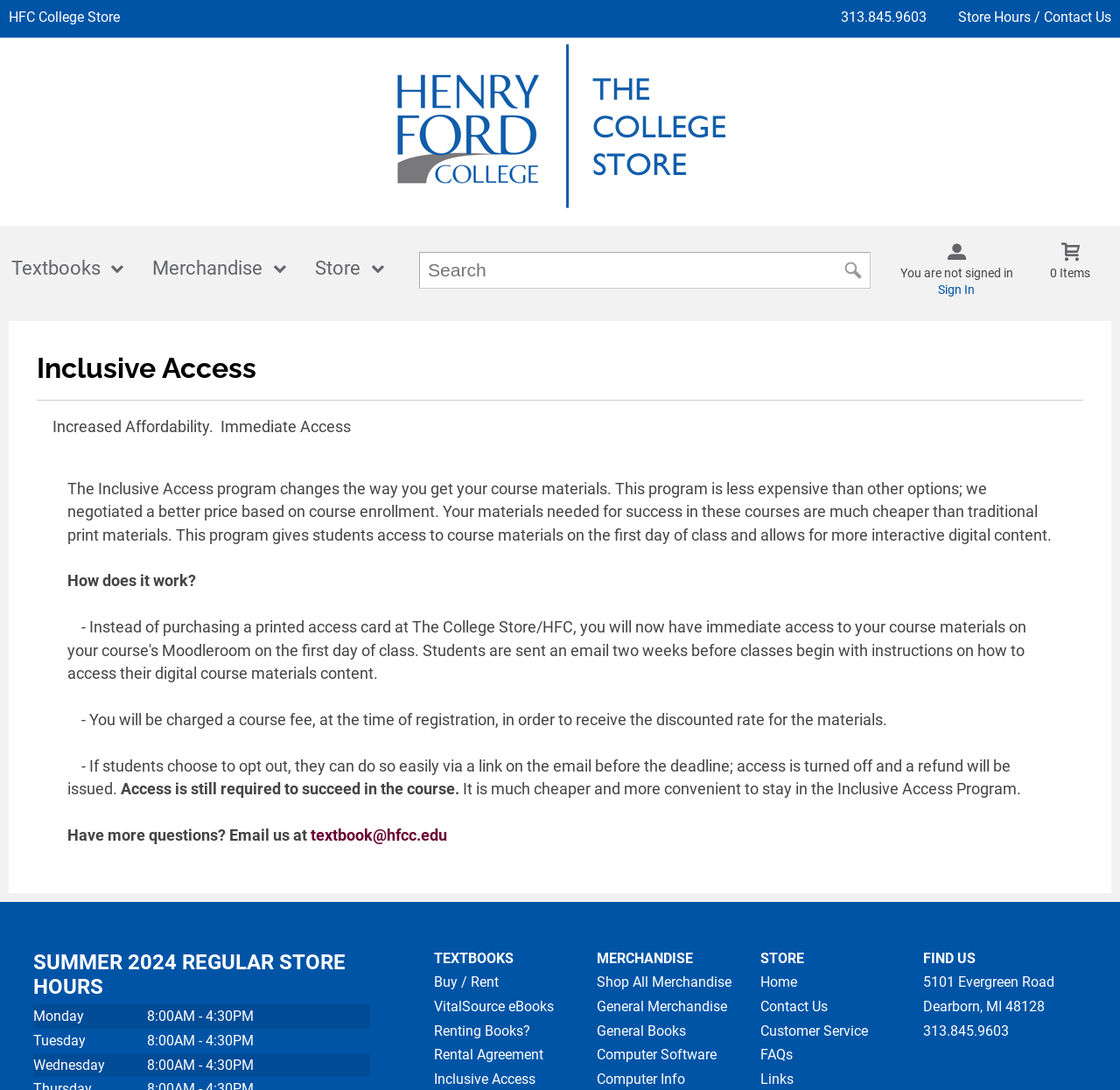What is the purpose of the Inclusive Access program?
Please respond to the question with a detailed and informative answer.

I inferred the answer by reading the text that describes the Inclusive Access program, which states that it 'changes the way you get your course materials' and provides 'increased affordability'.